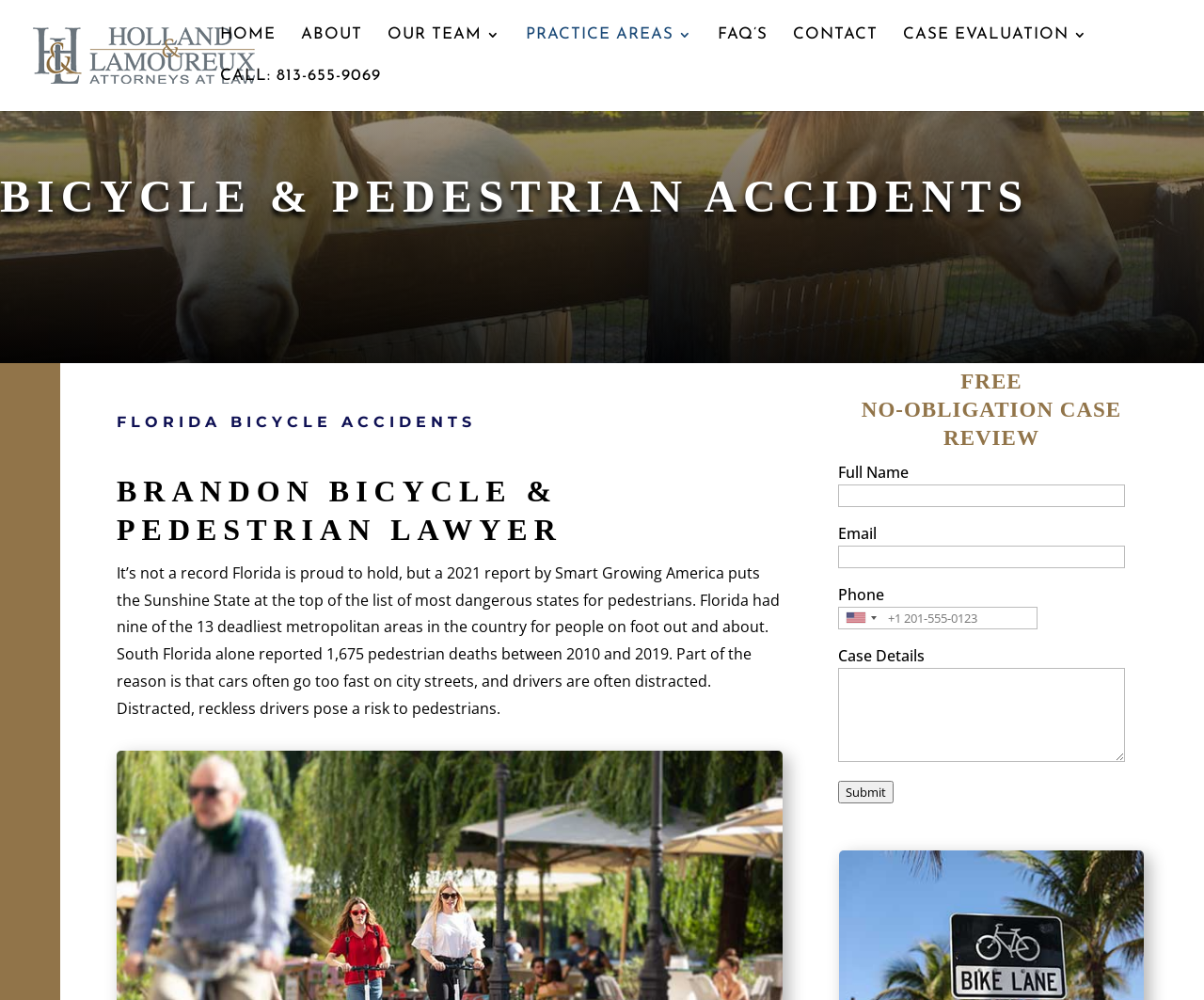Extract the bounding box for the UI element that matches this description: "name="wdform_4_element12" placeholder="+1 201-555-0123"".

[0.696, 0.606, 0.862, 0.629]